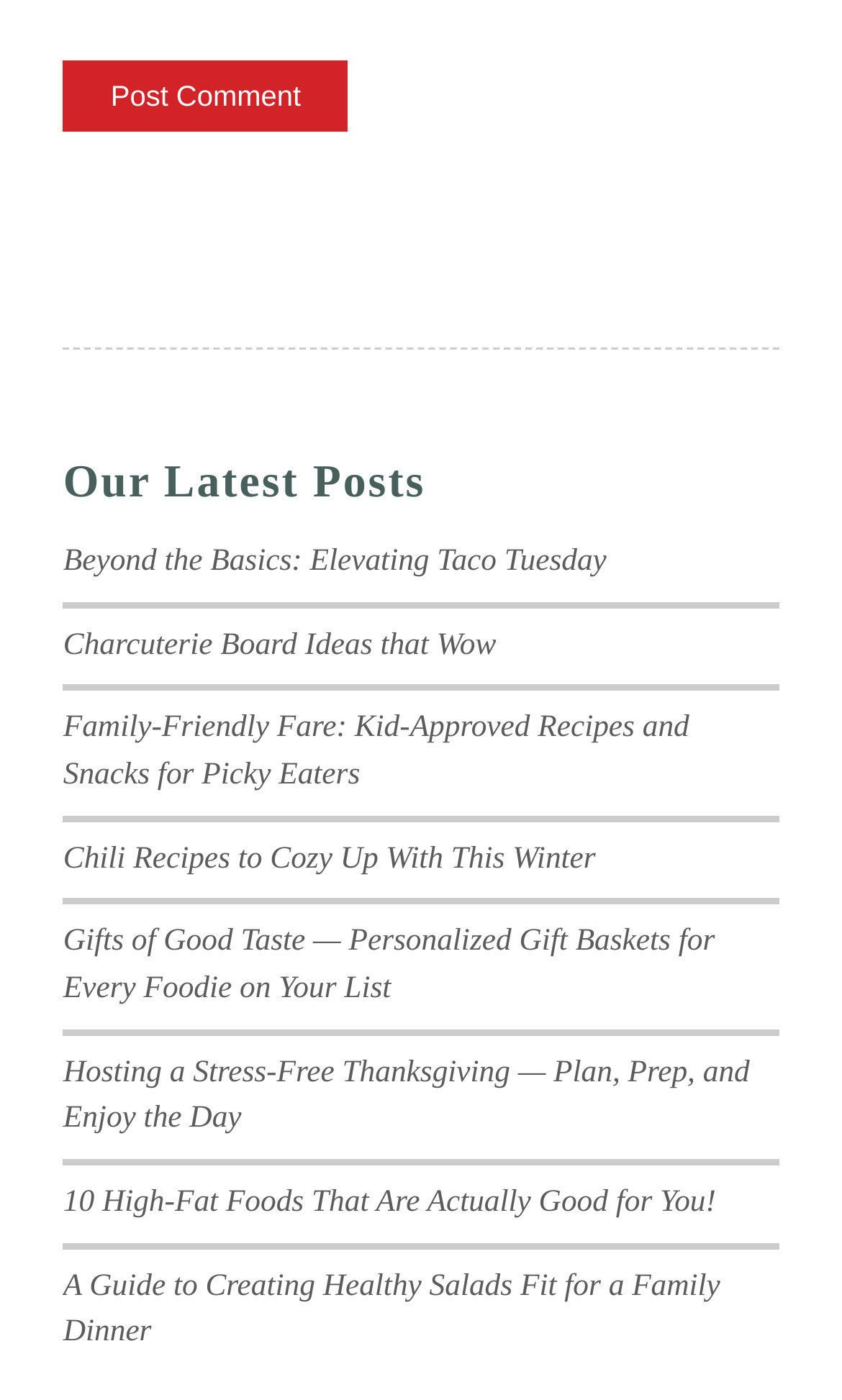Can you find the bounding box coordinates of the area I should click to execute the following instruction: "Click the 'Post Comment' button"?

[0.075, 0.043, 0.414, 0.093]